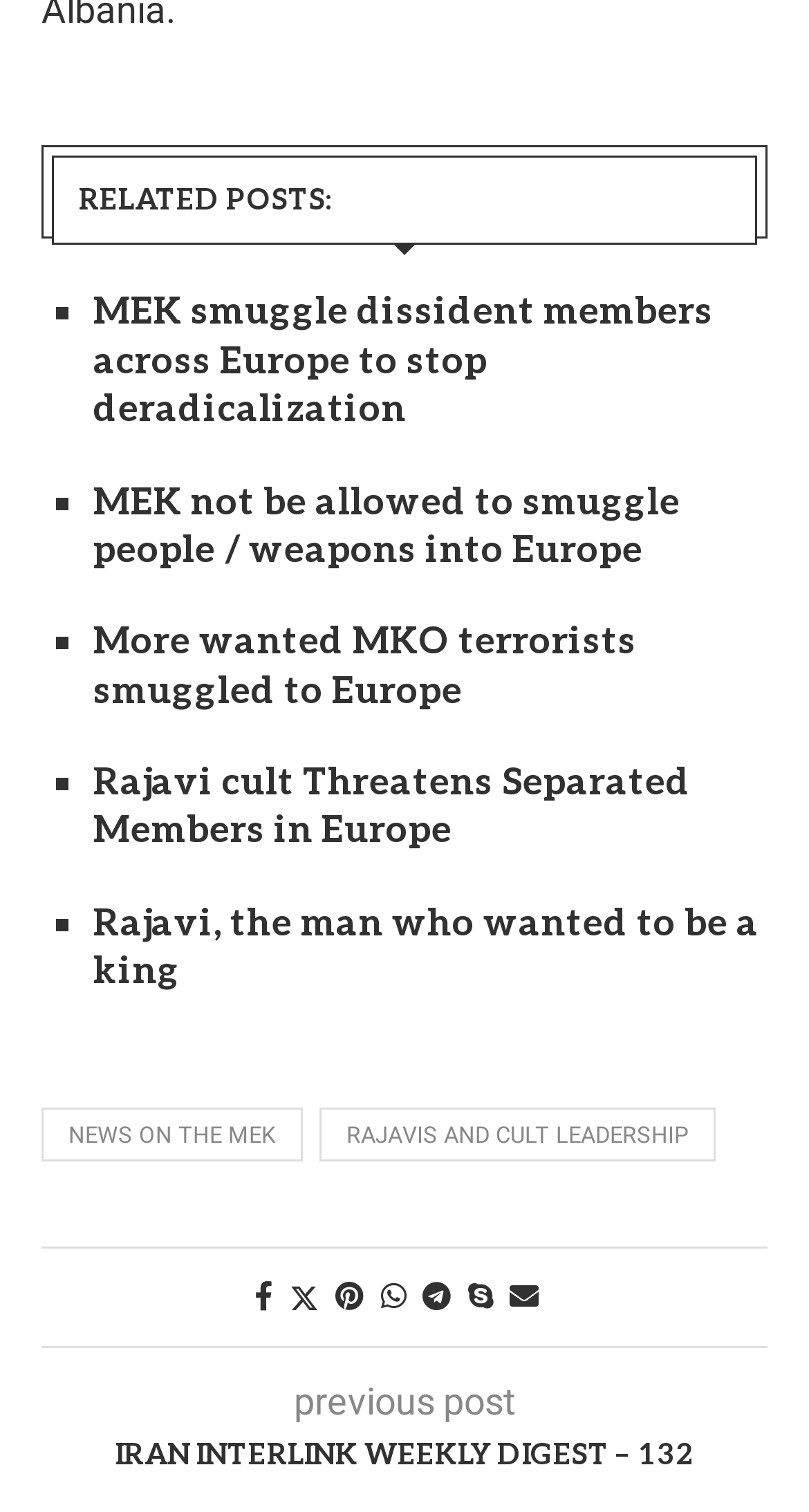Based on the visual content of the image, answer the question thoroughly: How many related posts are listed?

I counted the number of list markers (■) and corresponding headings, which indicate related posts. There are 5 list markers and headings, so there are 5 related posts.